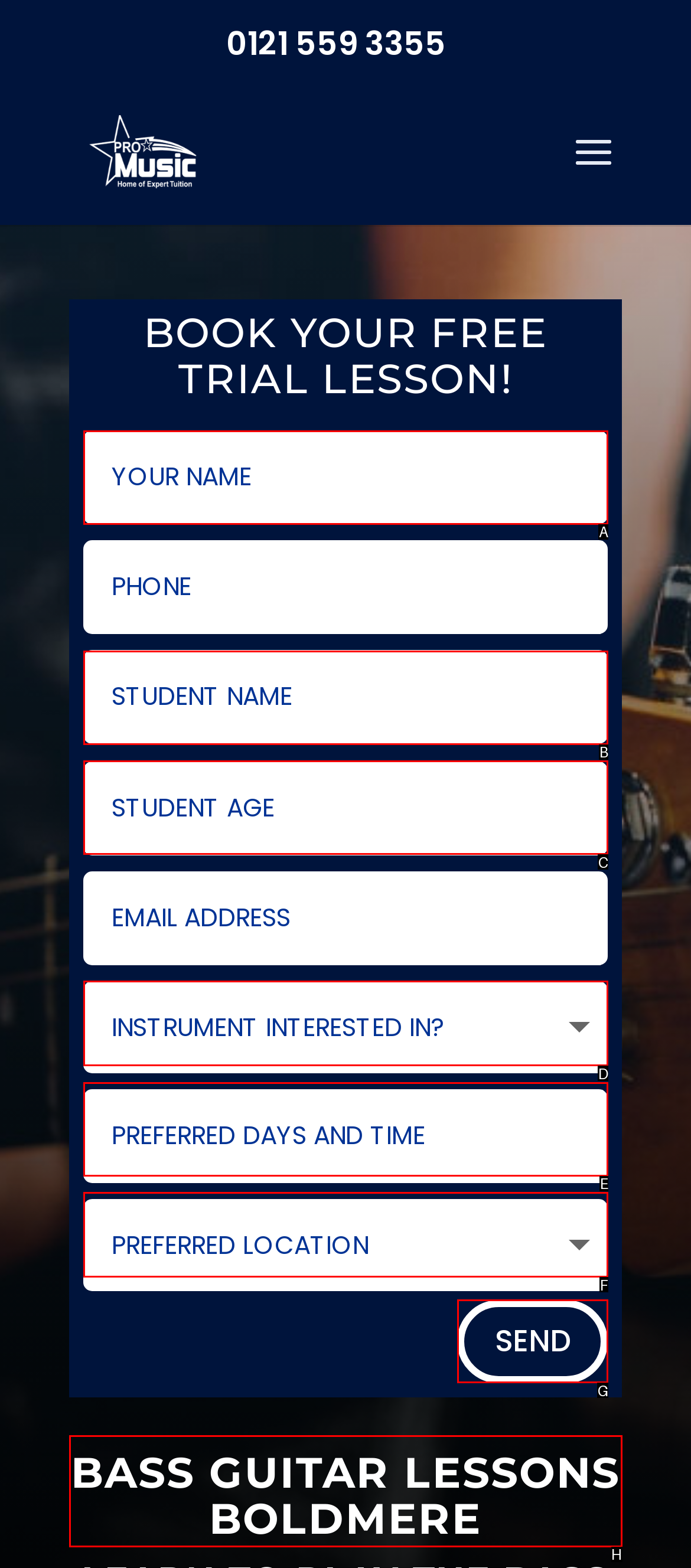Which option should you click on to fulfill this task: send the form? Answer with the letter of the correct choice.

G